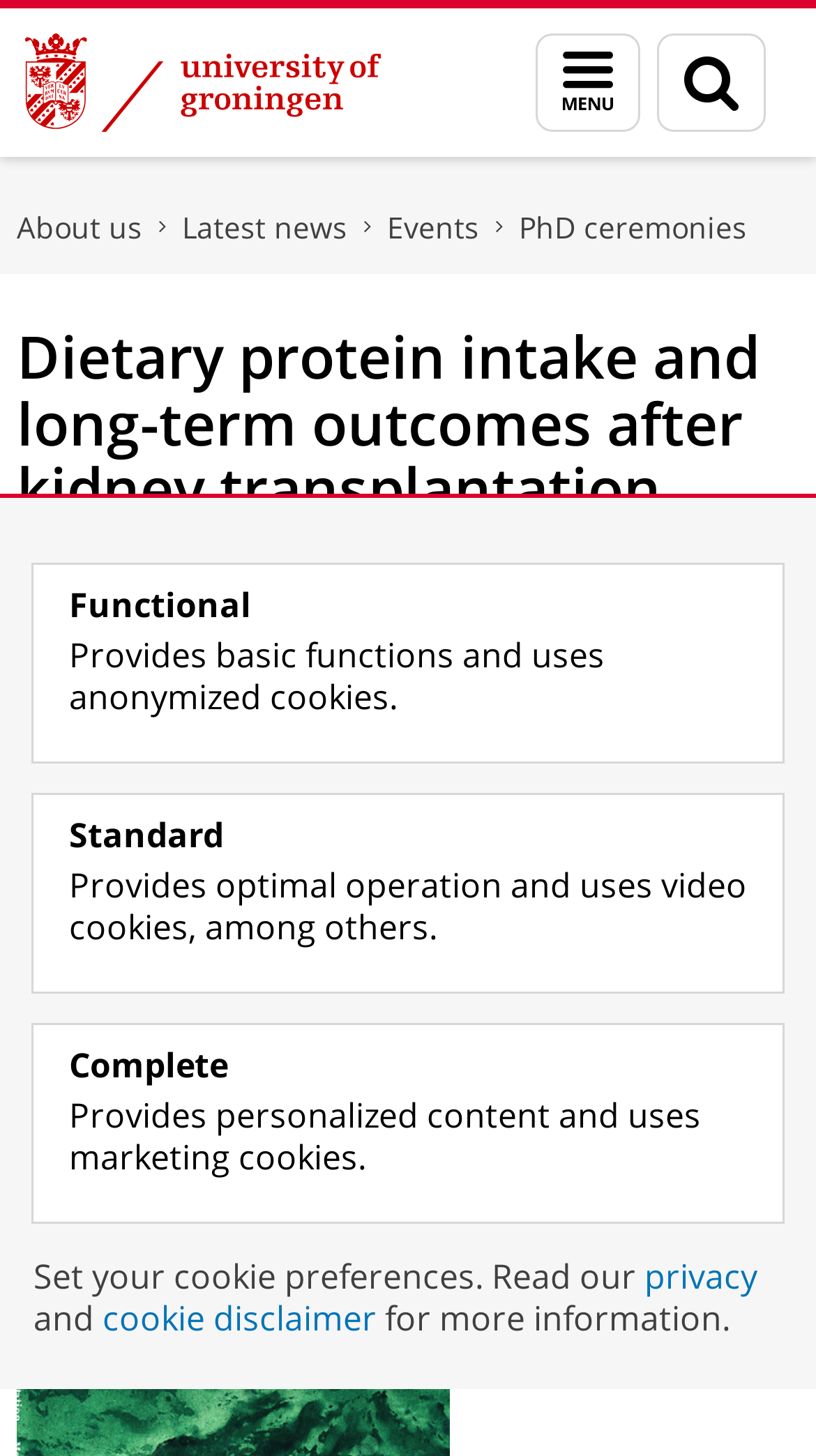Answer the following in one word or a short phrase: 
What is the faculty of the PhD candidate?

Medical Sciences / UMCG